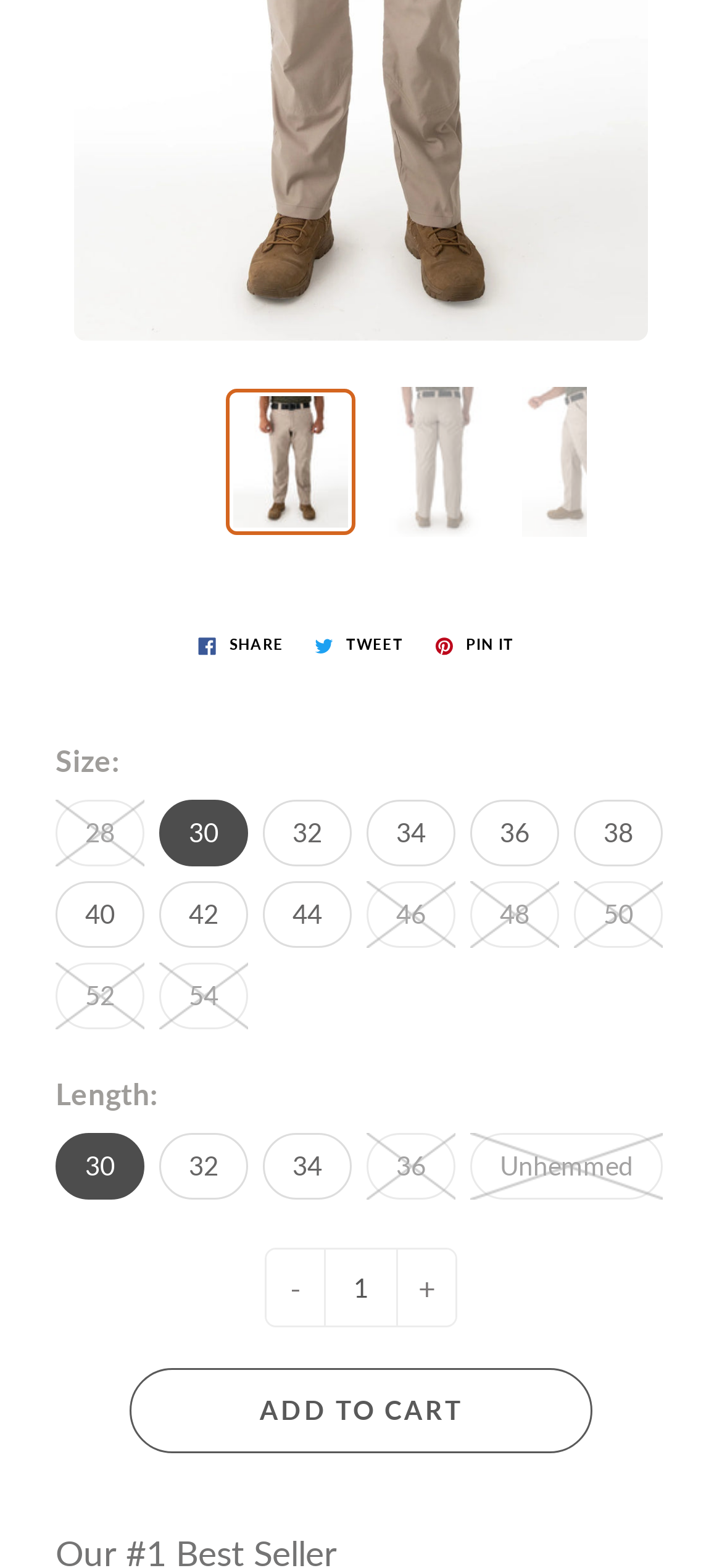What is the name of the product?
Use the image to answer the question with a single word or phrase.

First Tactical V2 Tactical Pants